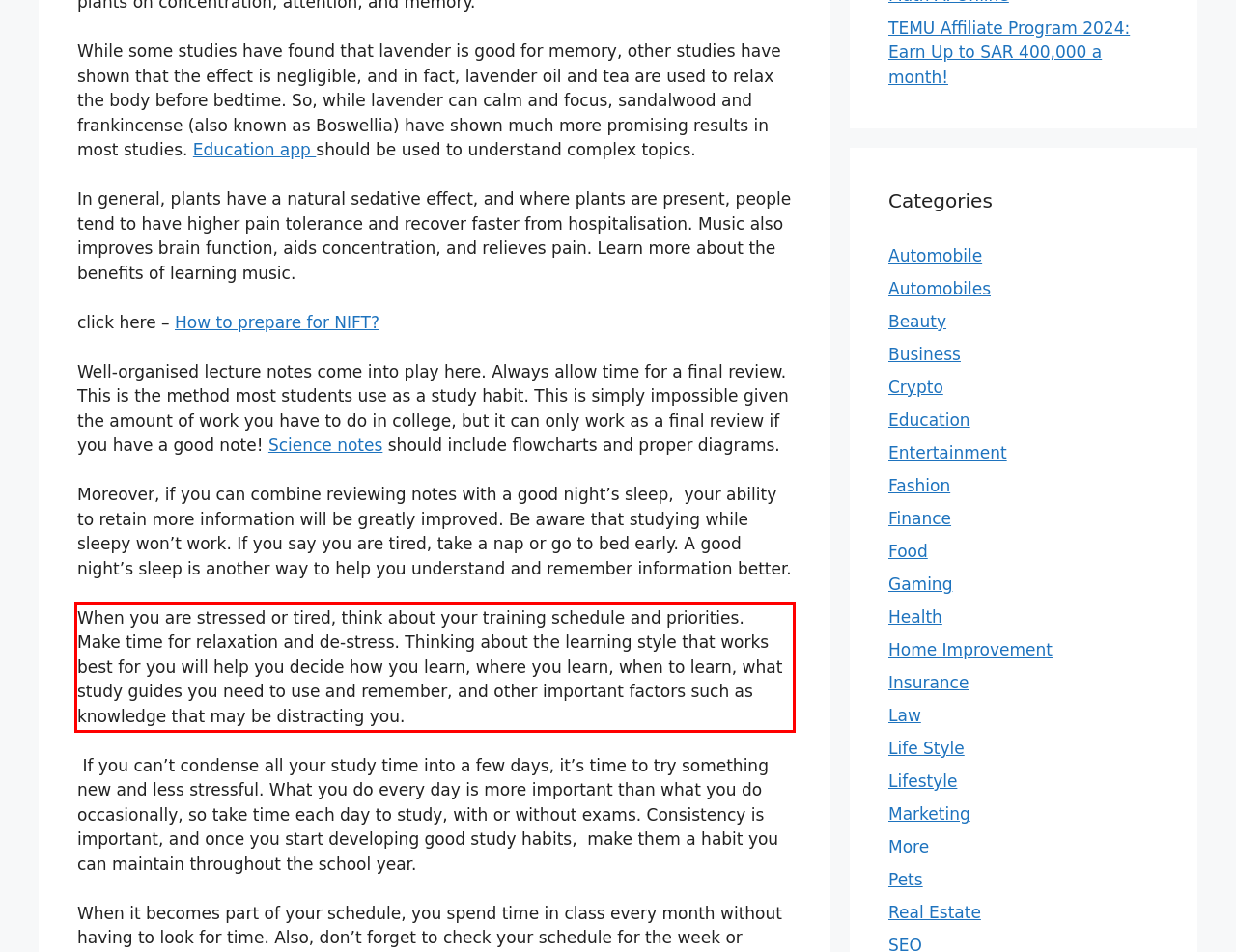Identify the text inside the red bounding box on the provided webpage screenshot by performing OCR.

When you are stressed or tired, think about your training schedule and priorities. Make time for relaxation and de-stress. Thinking about the learning style that works best for you will help you decide how you learn, where you learn, when to learn, what study guides you need to use and remember, and other important factors such as knowledge that may be distracting you.